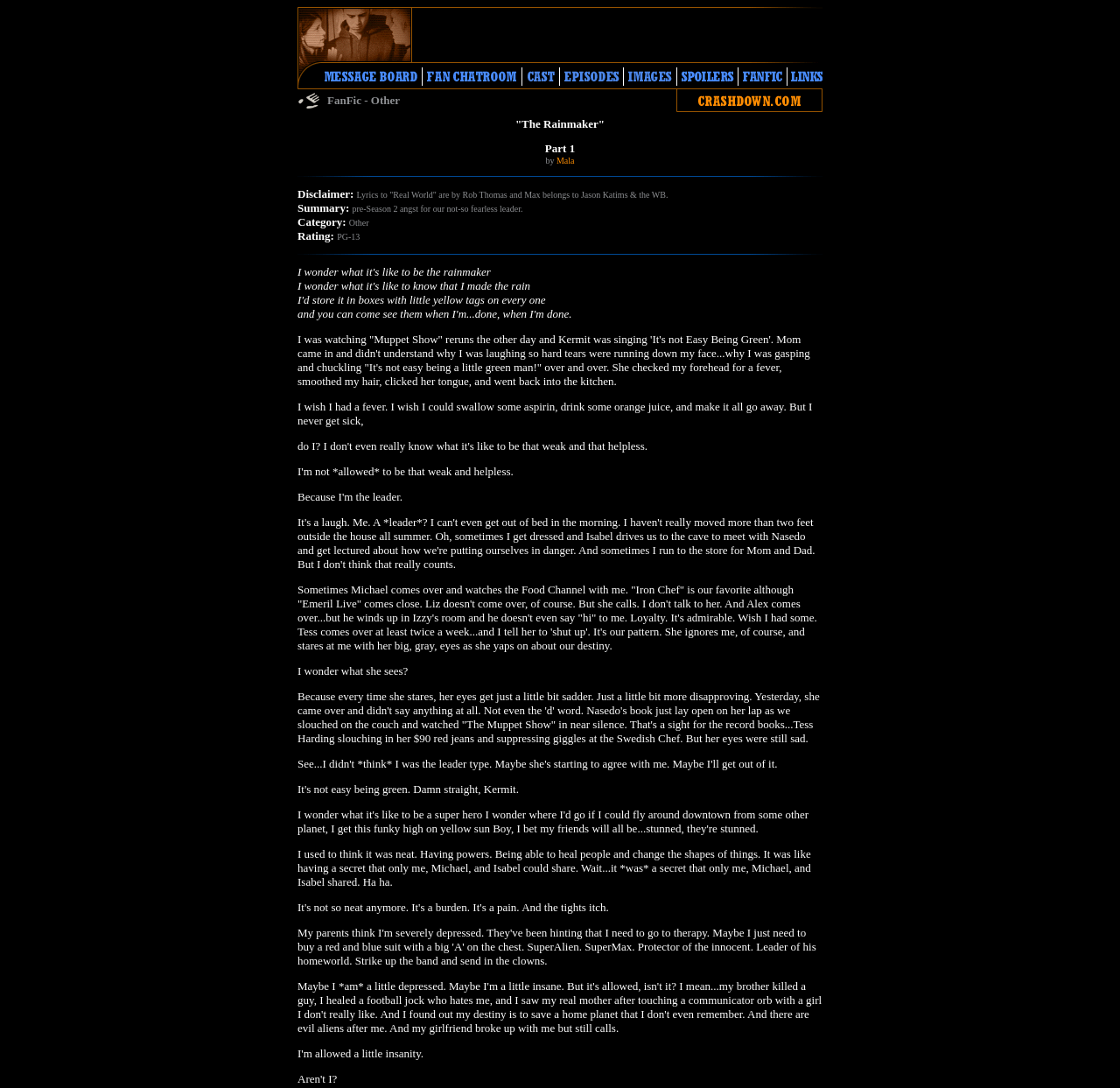Find the UI element described as: "aria-label="Advertisement" name="aswift_0" title="Advertisement"" and predict its bounding box coordinates. Ensure the coordinates are four float numbers between 0 and 1, [left, top, right, bottom].

[0.369, 0.008, 0.734, 0.056]